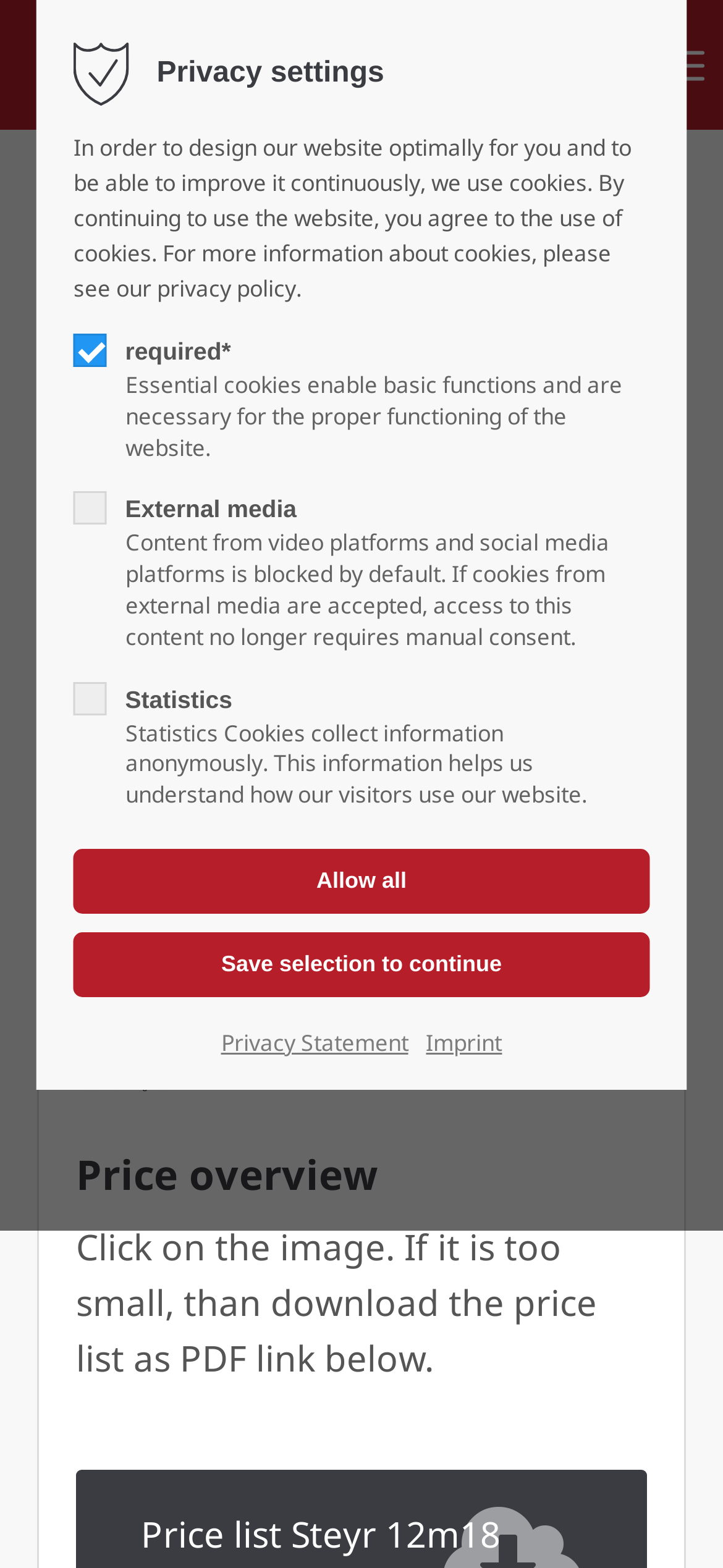Generate a thorough description of the webpage.

This webpage is about BlidimaX window mats for Steyr vehicles. At the top, there is a navigation link and a button to open mobile navigation. Below that, there is a heading "Steyr" followed by a brief description of the Austrian off-road truck. Next to the description, there is a logo "BlidimaX" with a registered trademark symbol.

The main content of the page is about Steyr 12m18 models, which have BlidimaX window mats available. There is a tab with the label "–>Steyr 12M18" that is currently selected and expanded. Below the tab, there is a heading with the same label, followed by a figure containing an image with a link to a price list for Steyr 12m18. The image can be clicked to enlarge, and there is also an option to download the price list as a PDF.

On the right side of the page, there is a section about privacy settings, which includes a heading, a paragraph of text explaining the use of cookies, and several options to customize cookie settings, including buttons to "Allow all" or "Save selection to continue". Below that, there are links to the privacy statement and imprint.

There are also several error messages at the top of the page, indicating that items "offcanvas-col1" to "offcanvas-col4" do not exist.